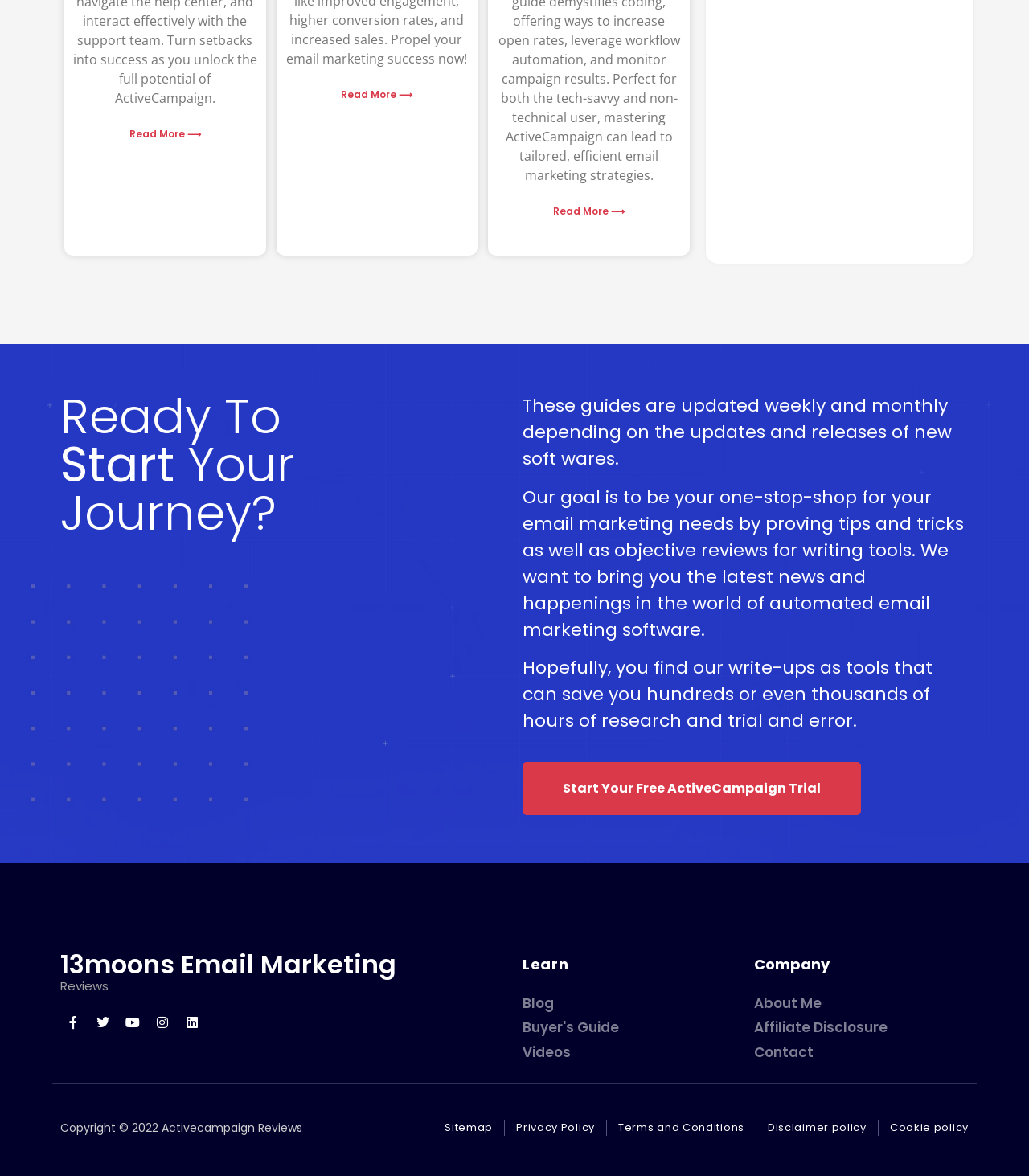What is the purpose of the website?
Using the image, elaborate on the answer with as much detail as possible.

The website seems to be a one-stop-shop for email marketing needs, providing tips, tricks, and objective reviews for writing tools, as well as the latest news and happenings in the world of automated email marketing software.